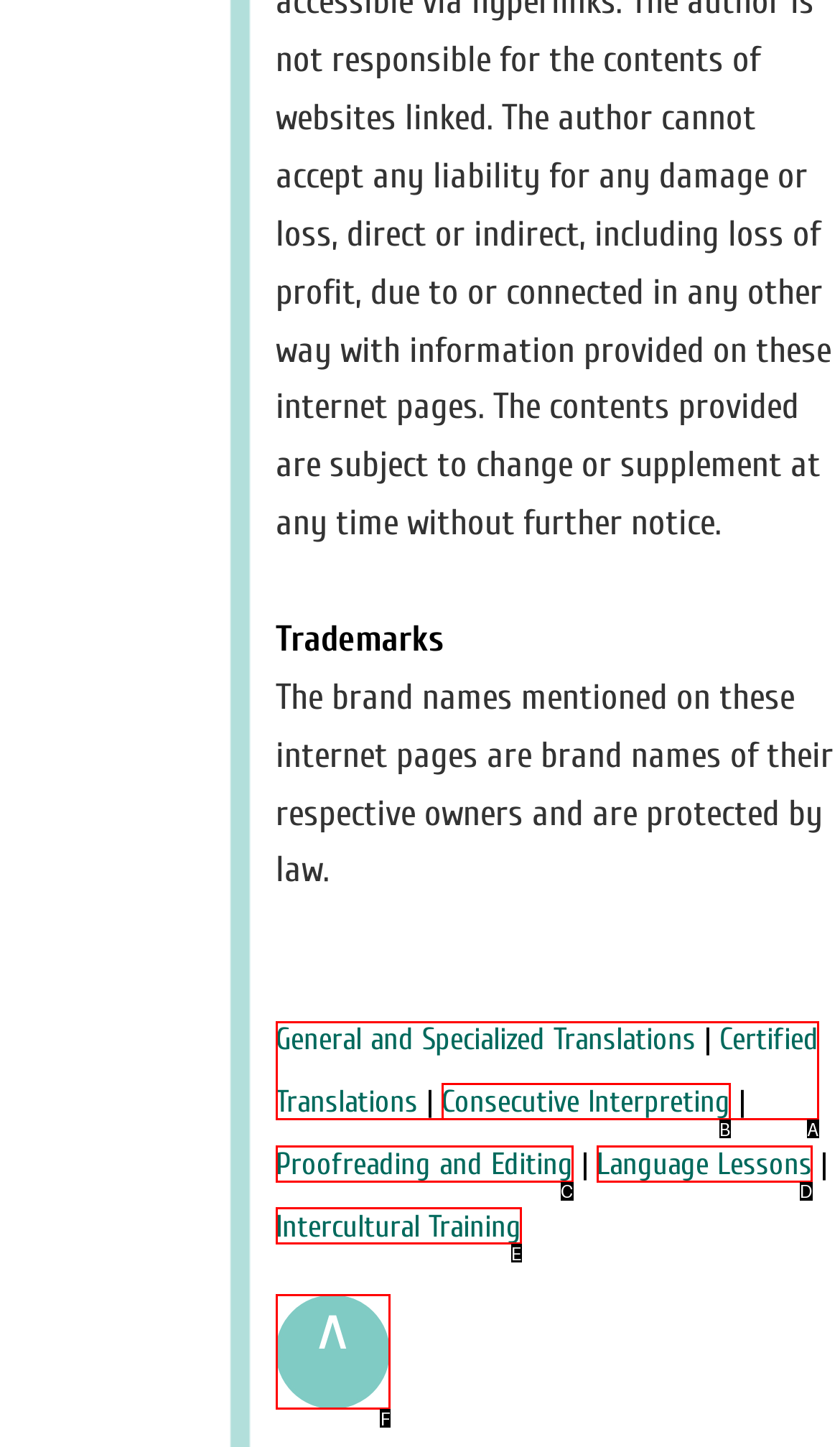Choose the option that matches the following description: Language Lessons
Reply with the letter of the selected option directly.

D